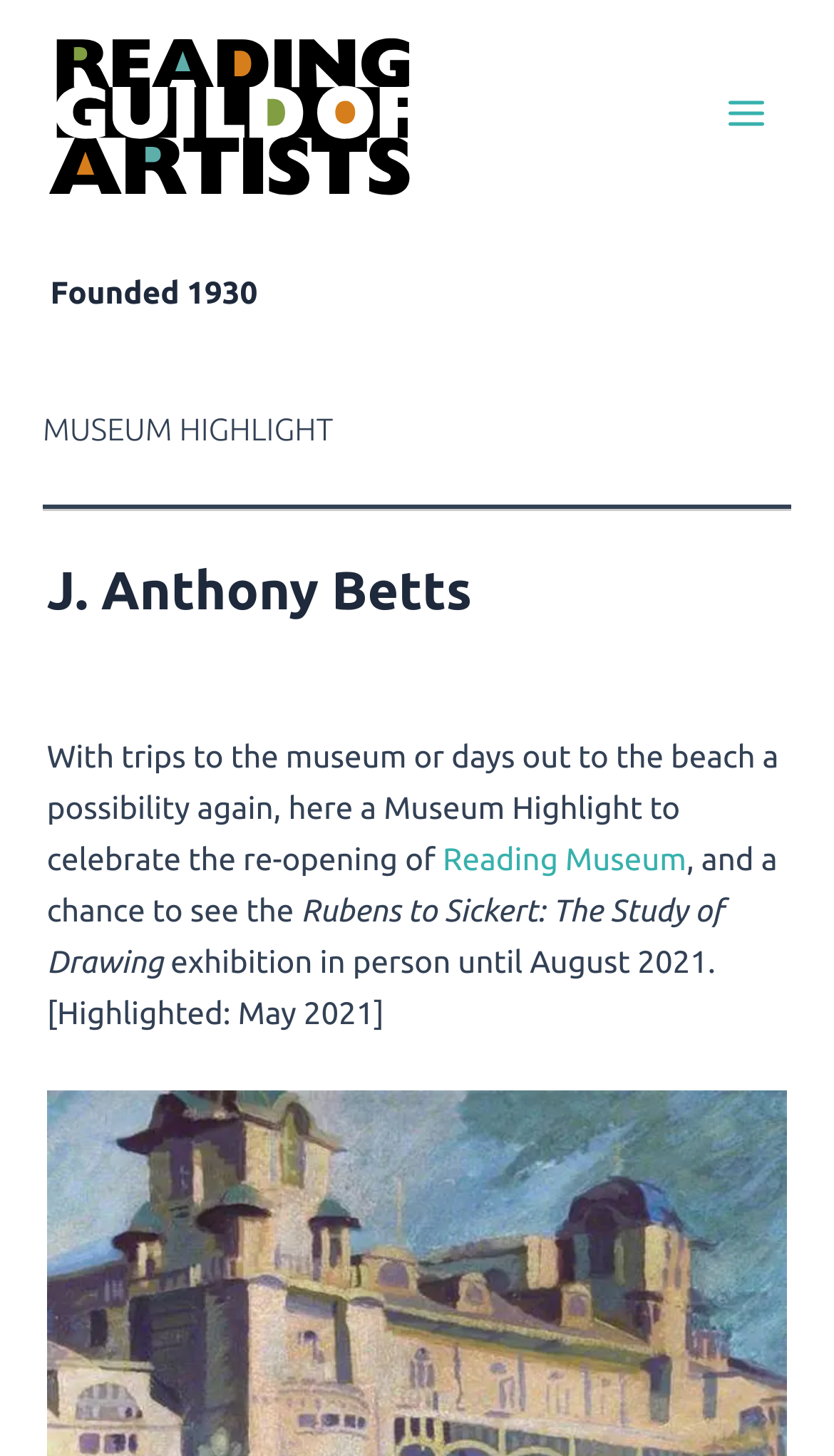What year did the Reading Guild of Artists found? Observe the screenshot and provide a one-word or short phrase answer.

1930